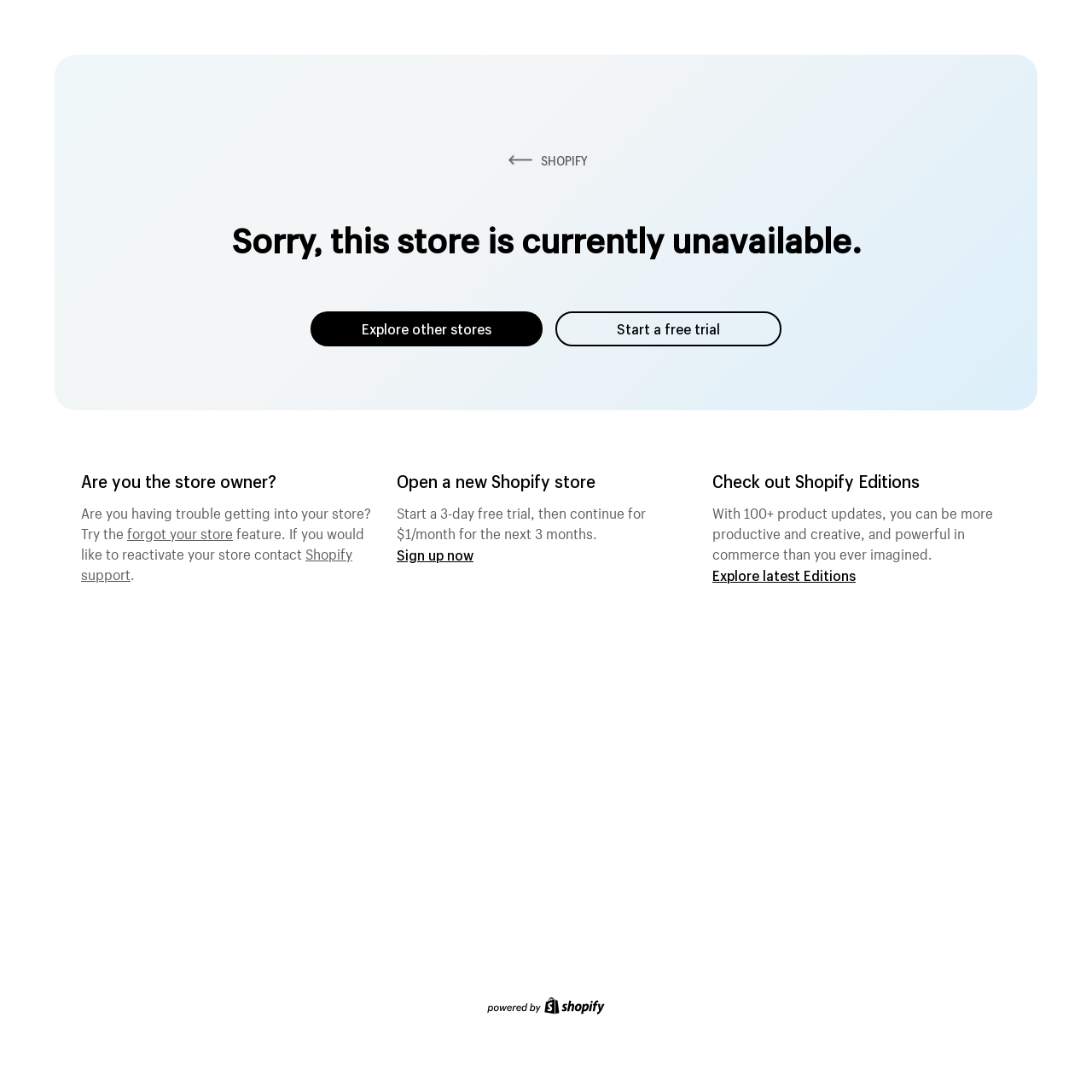Extract the primary headline from the webpage and present its text.

Sorry, this store is currently unavailable.